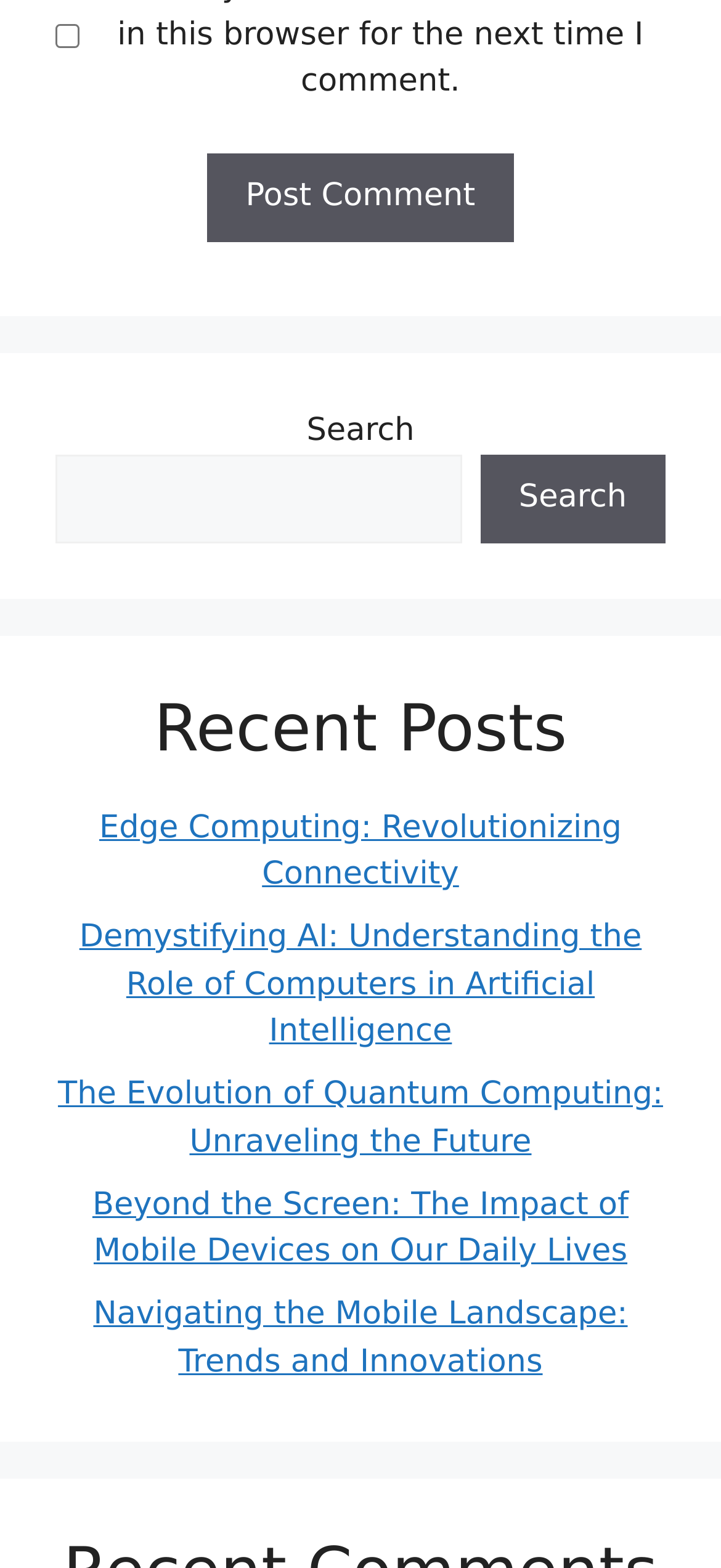Locate the bounding box of the UI element based on this description: "Edge Computing: Revolutionizing Connectivity". Provide four float numbers between 0 and 1 as [left, top, right, bottom].

[0.138, 0.516, 0.862, 0.569]